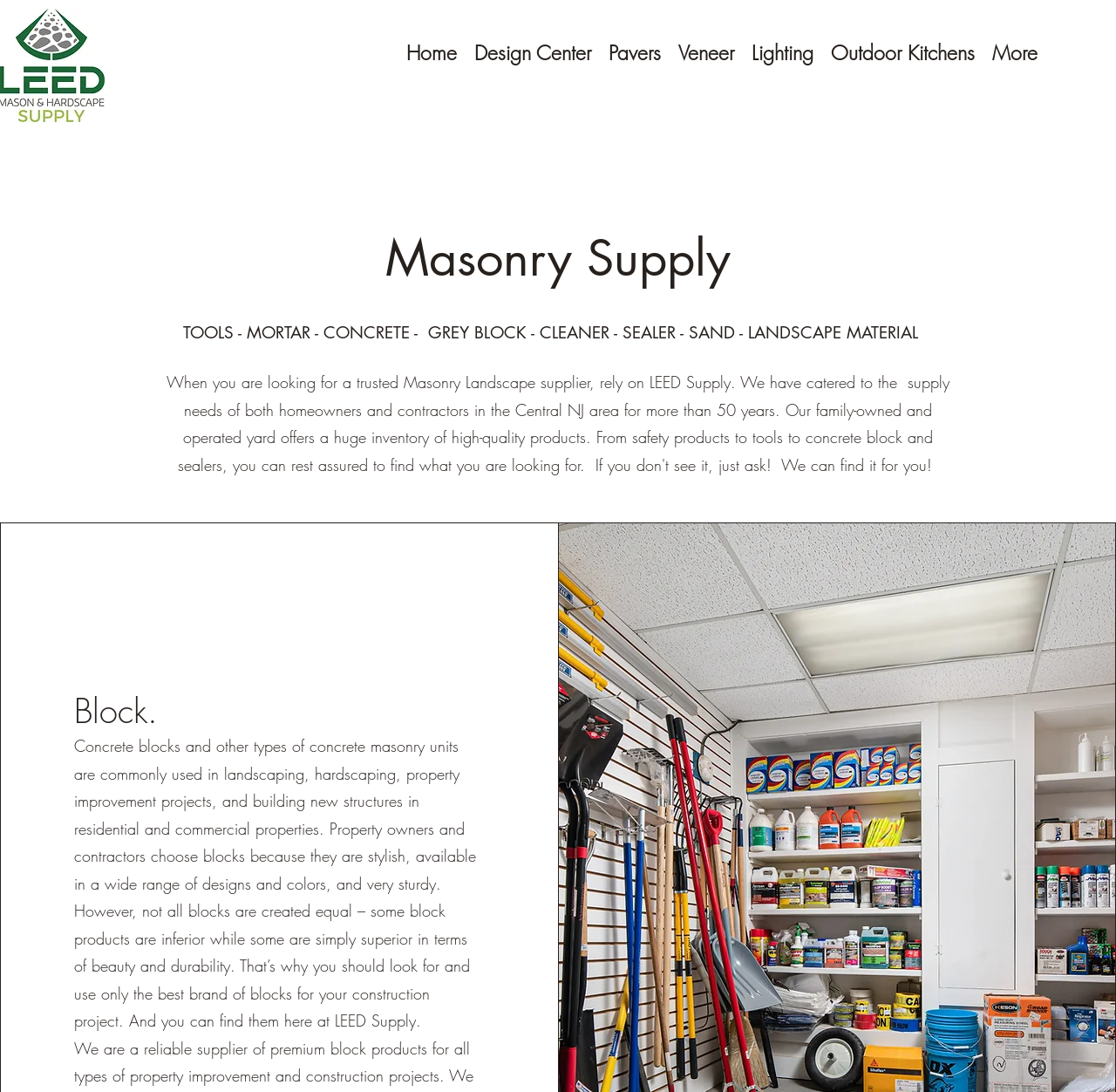Using the description "Design Center", locate and provide the bounding box of the UI element.

[0.417, 0.027, 0.538, 0.069]